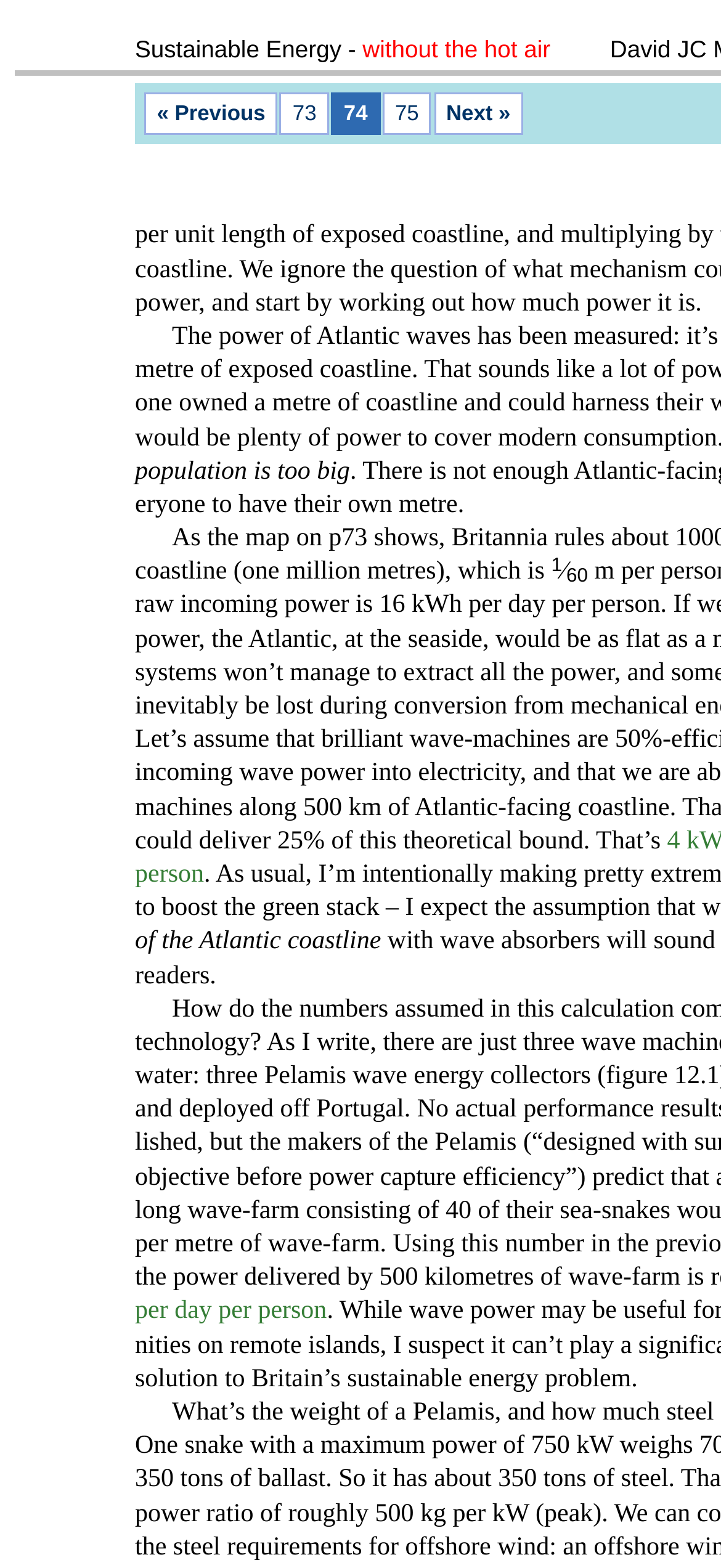Locate the bounding box coordinates for the element described below: "75". The coordinates must be four float values between 0 and 1, formatted as [left, top, right, bottom].

[0.53, 0.059, 0.598, 0.086]